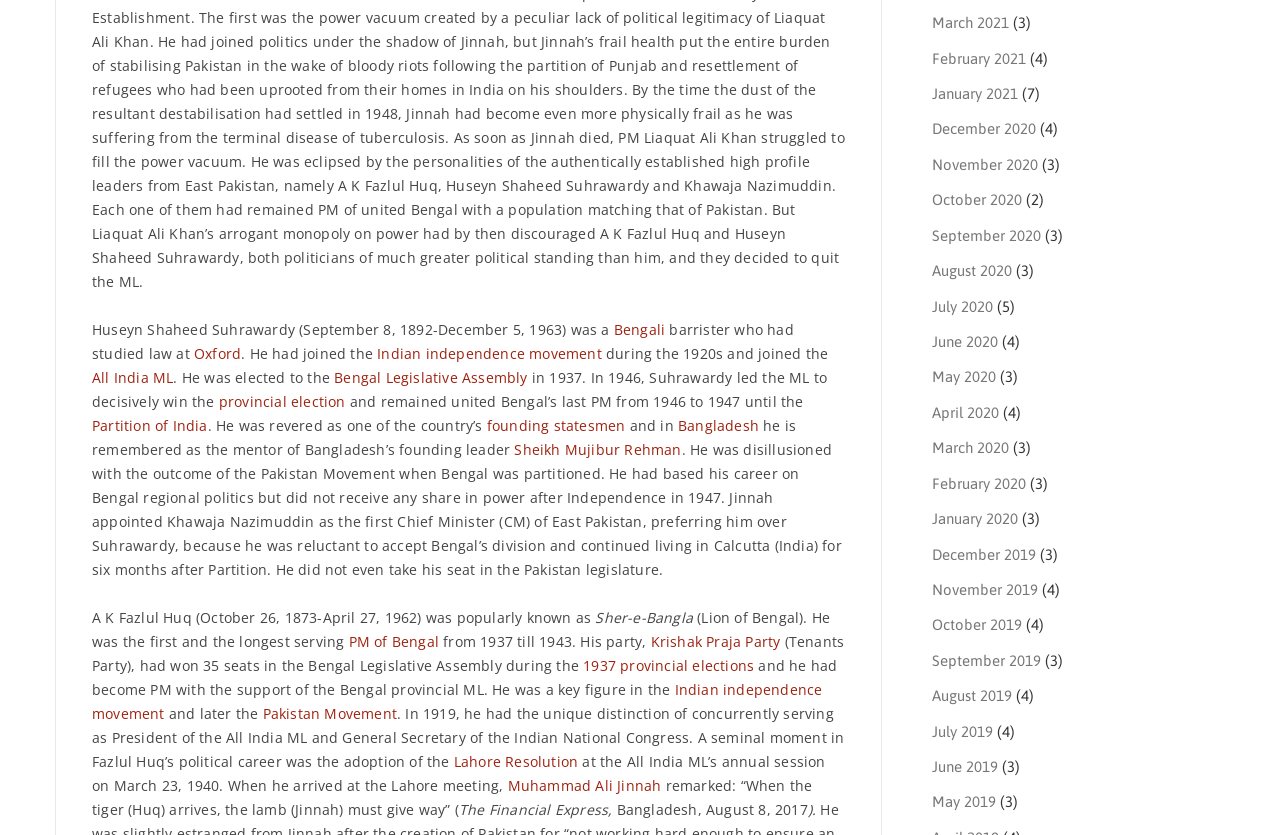Answer the following query concisely with a single word or phrase:
What was A K Fazlul Huq popularly known as?

Sher-e-Bangla